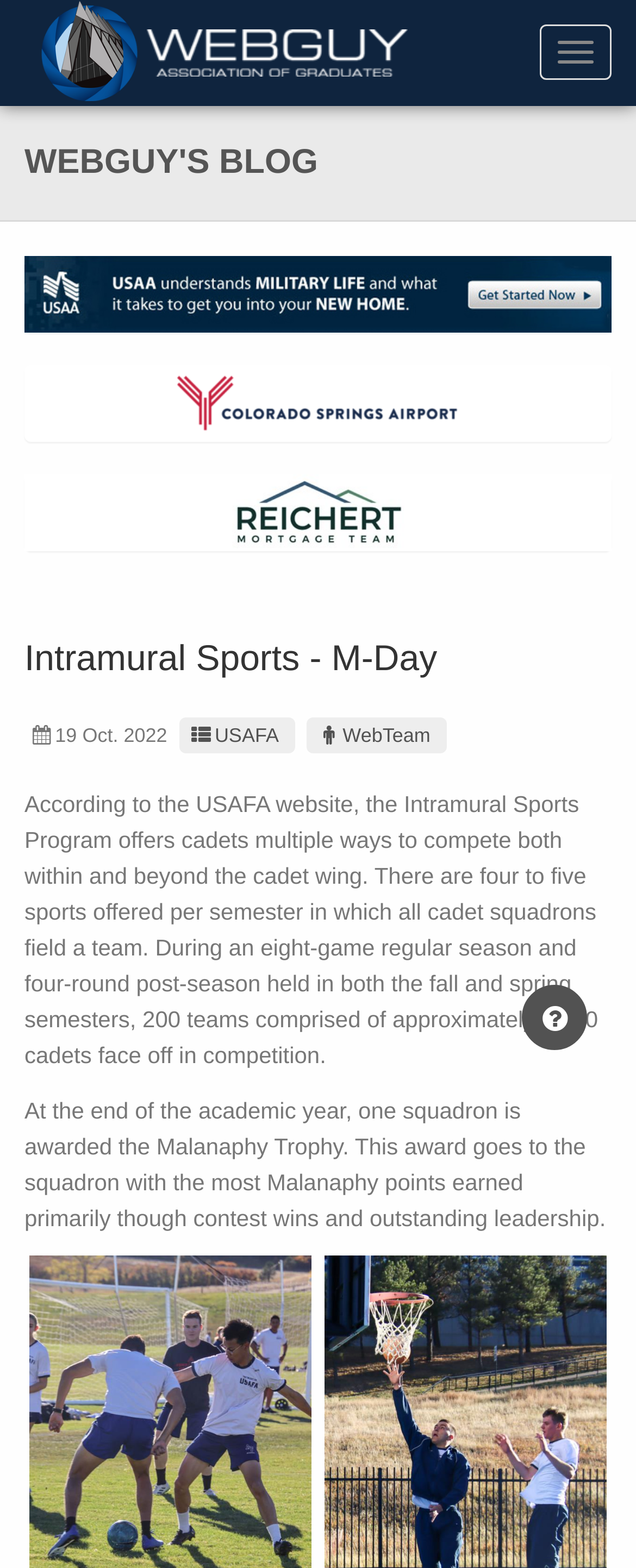Describe all the key features and sections of the webpage thoroughly.

The webpage is about Intramural Sports at the USAFA, specifically focusing on M-Day. At the top-right corner, there is a button to toggle navigation. Below it, there is a header section with the title "WEBGUY'S BLOG" in a prominent font. 

Underneath the header, there are three articles side by side, each containing a link to "USAA" accompanied by an image. These articles are aligned horizontally and take up most of the top section of the page.

Further down, there is a list box with a vertical orientation, containing a link and an image. Below the list box, the main title "Intramural Sports - M-Day" is displayed prominently.

On the left side of the page, there is a section with a static text displaying the date "19 Oct. 2022". Next to it, there are two links, one to "USAFA" and another to "WebTeam". 

The main content of the page is divided into two paragraphs. The first paragraph explains the Intramural Sports Program at USAFA, describing the sports offered, the teams, and the competition format. The second paragraph discusses the Malanaphy Trophy, which is awarded to the squadron with the most points earned through contest wins and outstanding leadership.

At the bottom of the page, there is a link with an icon, and a small section with some empty space.